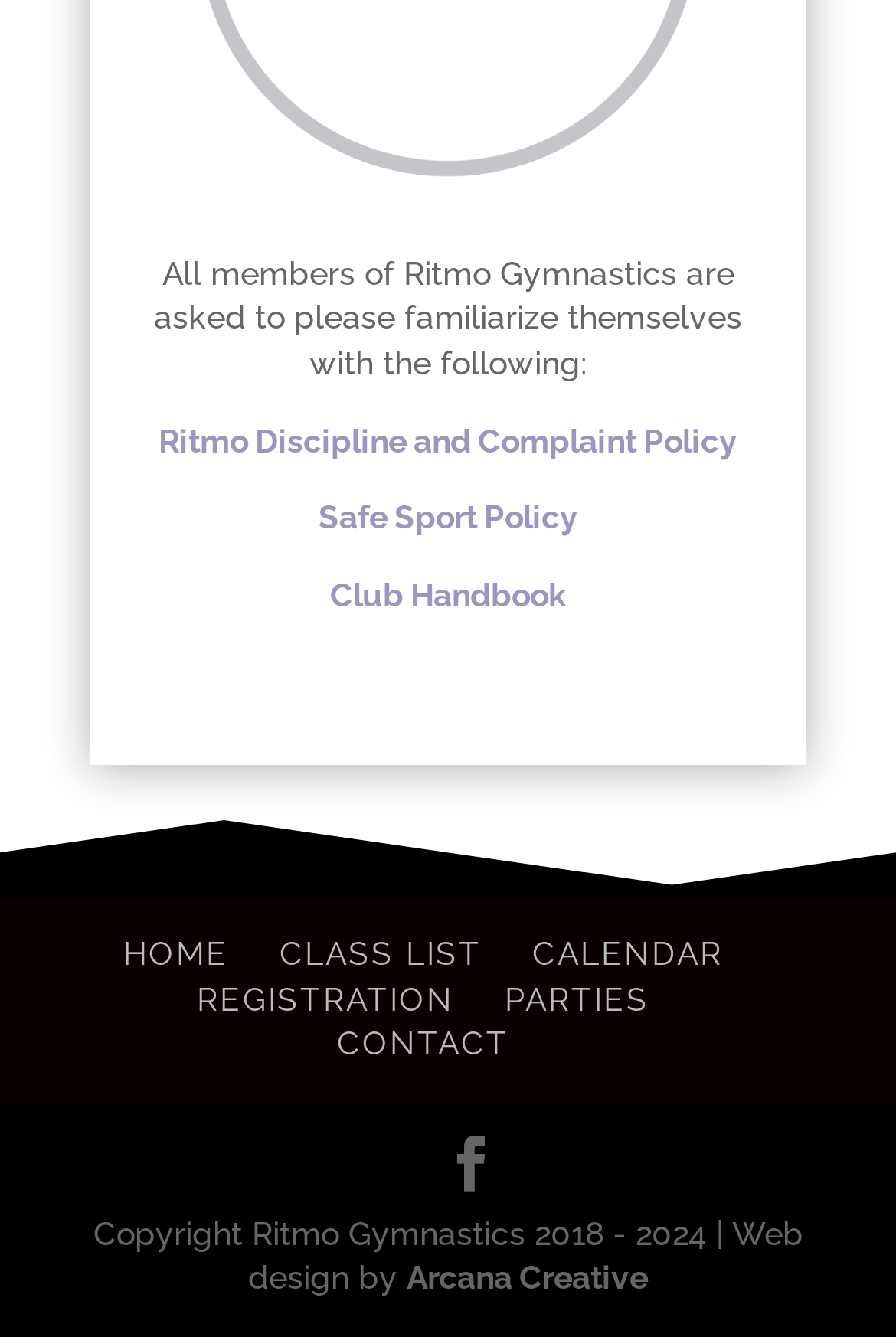Identify the bounding box coordinates of the specific part of the webpage to click to complete this instruction: "view Club Handbook".

[0.368, 0.431, 0.632, 0.458]